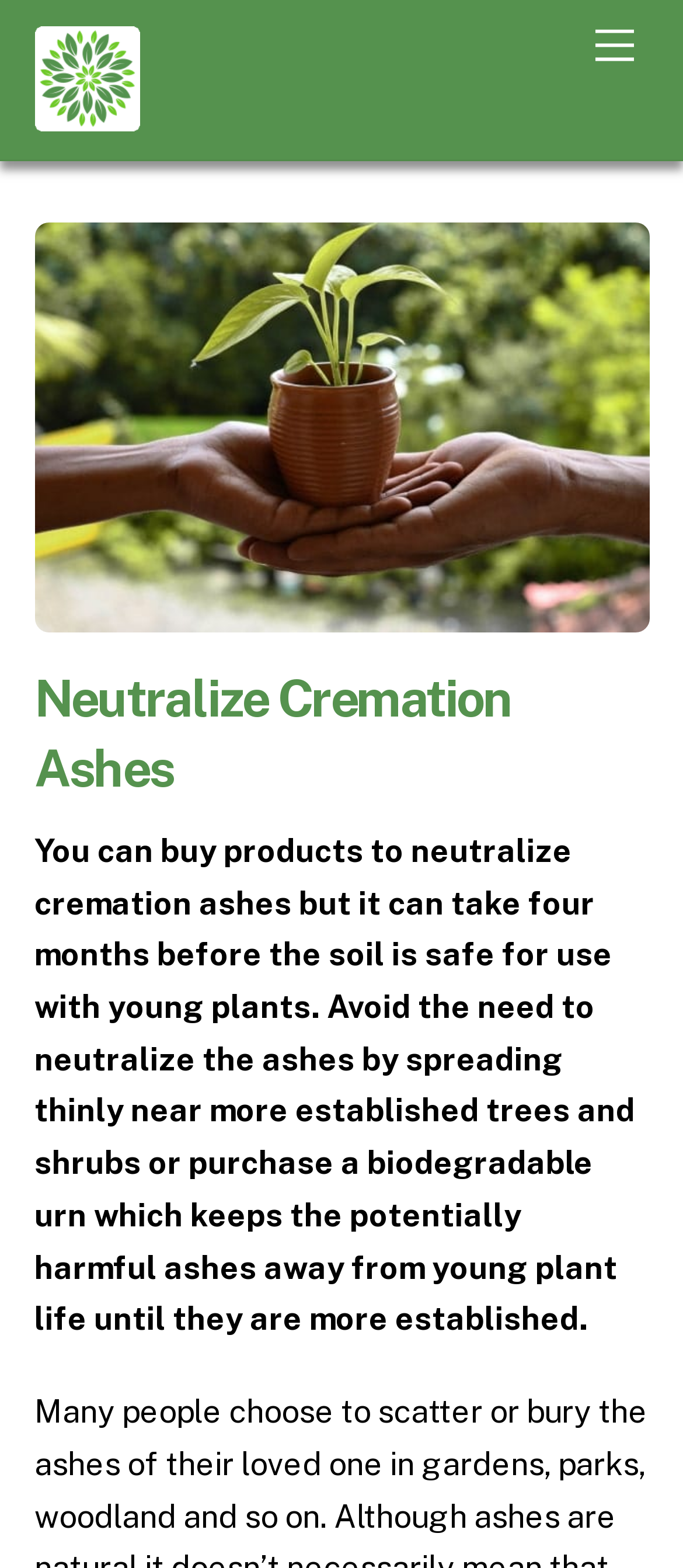Answer the question below with a single word or a brief phrase: 
What type of urn is recommended for young plant life?

Biodegradable urn